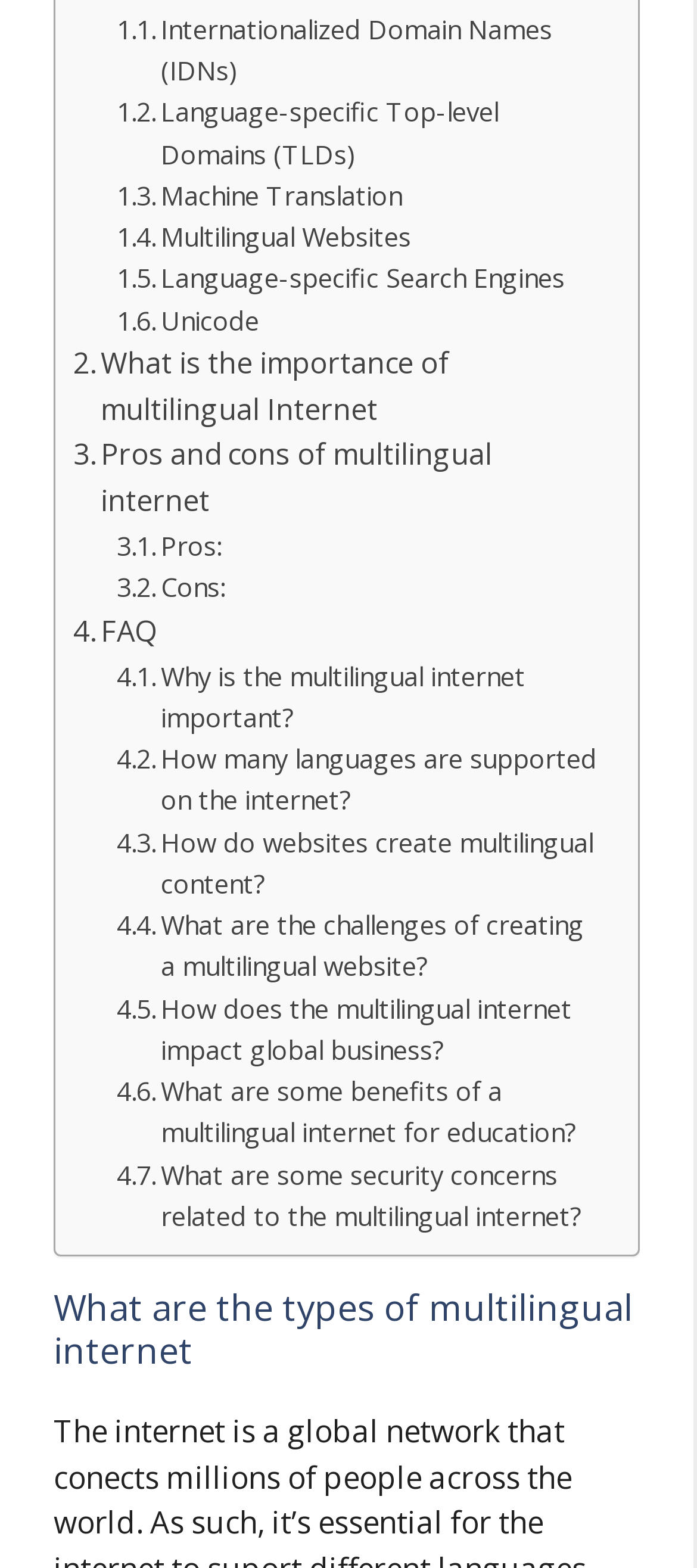Locate the bounding box coordinates of the element you need to click to accomplish the task described by this instruction: "Read about the pros of multilingual internet".

[0.167, 0.335, 0.318, 0.362]